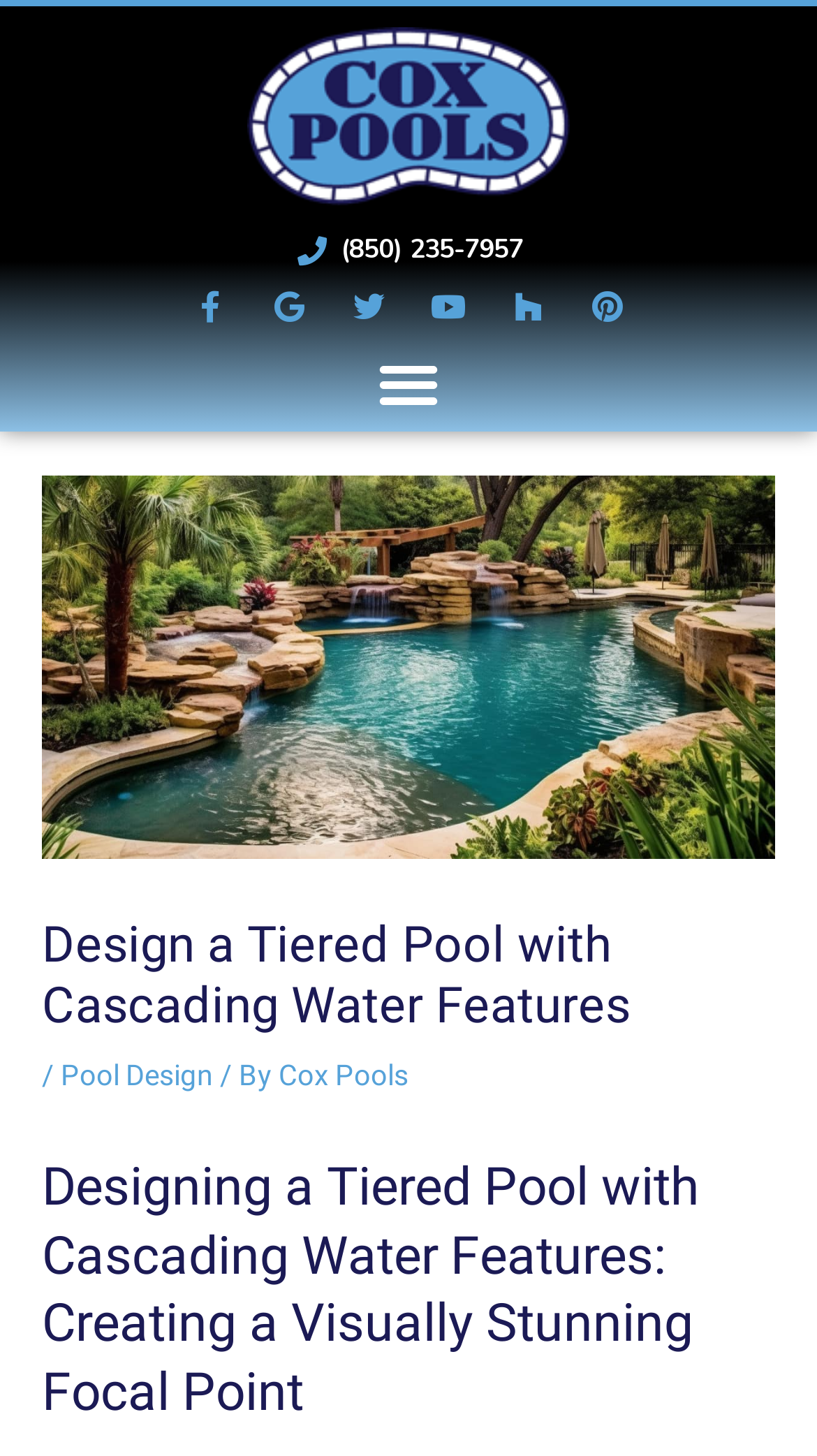What is the main heading of the article?
Answer the question with a single word or phrase derived from the image.

Designing a Tiered Pool with Cascading Water Features